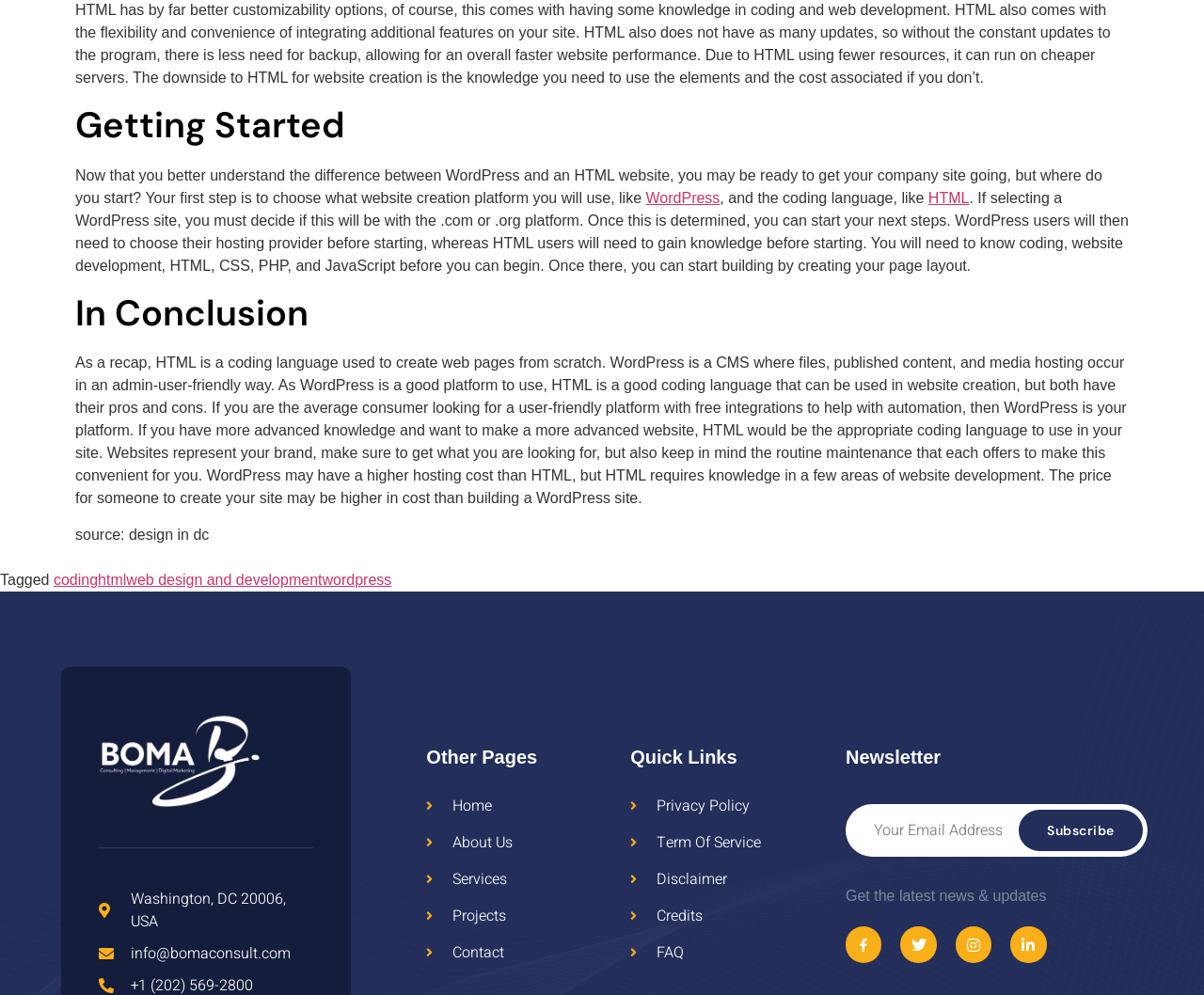Identify the bounding box for the given UI element using the description provided. Coordinates should be in the format (top-left x, top-left y, bottom-right x, bottom-right y) and must be between 0 and 1. Here is the description: name="email" placeholder="Your Email Address"

[0.702, 0.809, 0.953, 0.861]